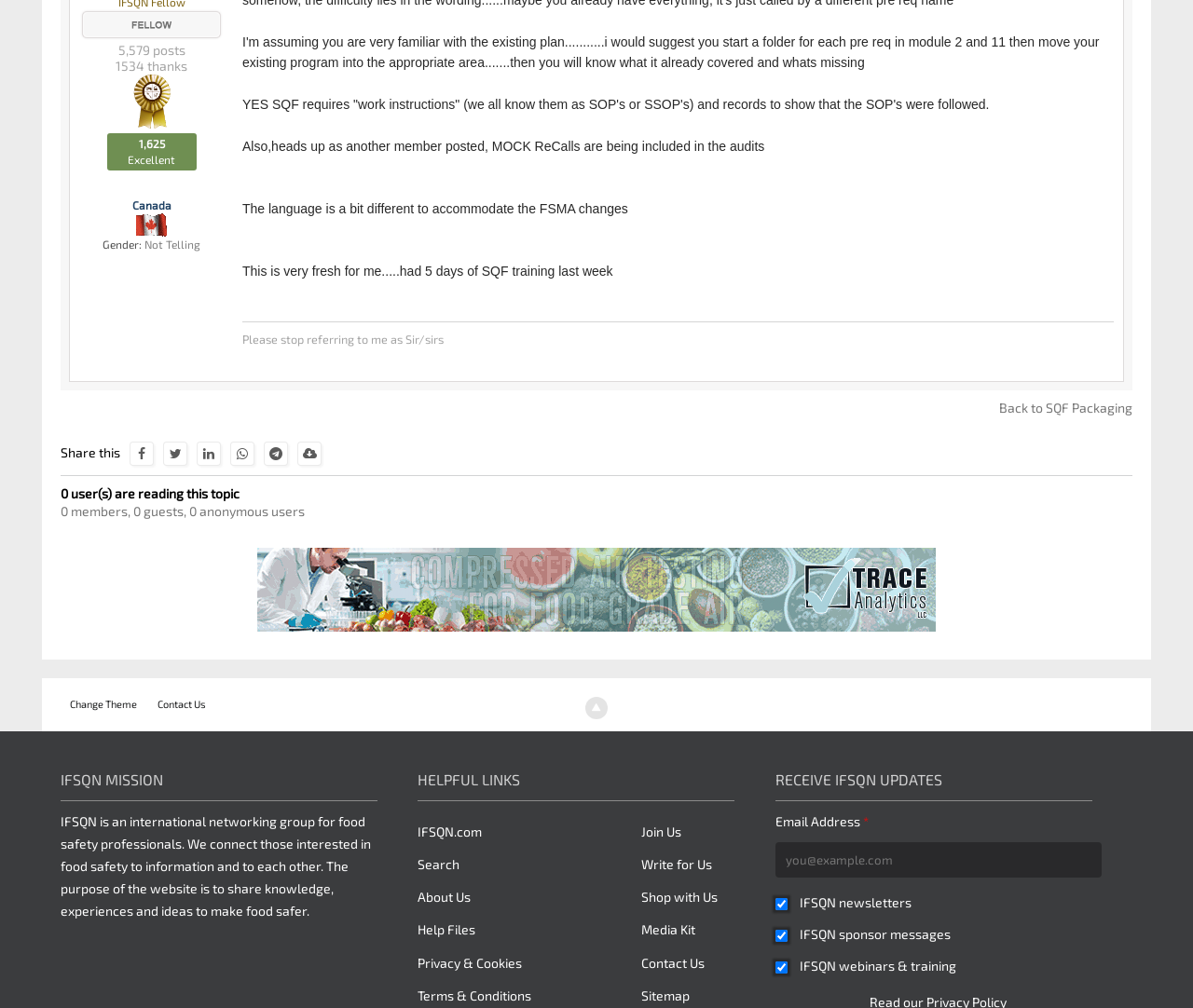Show me the bounding box coordinates of the clickable region to achieve the task as per the instruction: "Enter email address in the 'Email Address' field".

[0.65, 0.835, 0.923, 0.87]